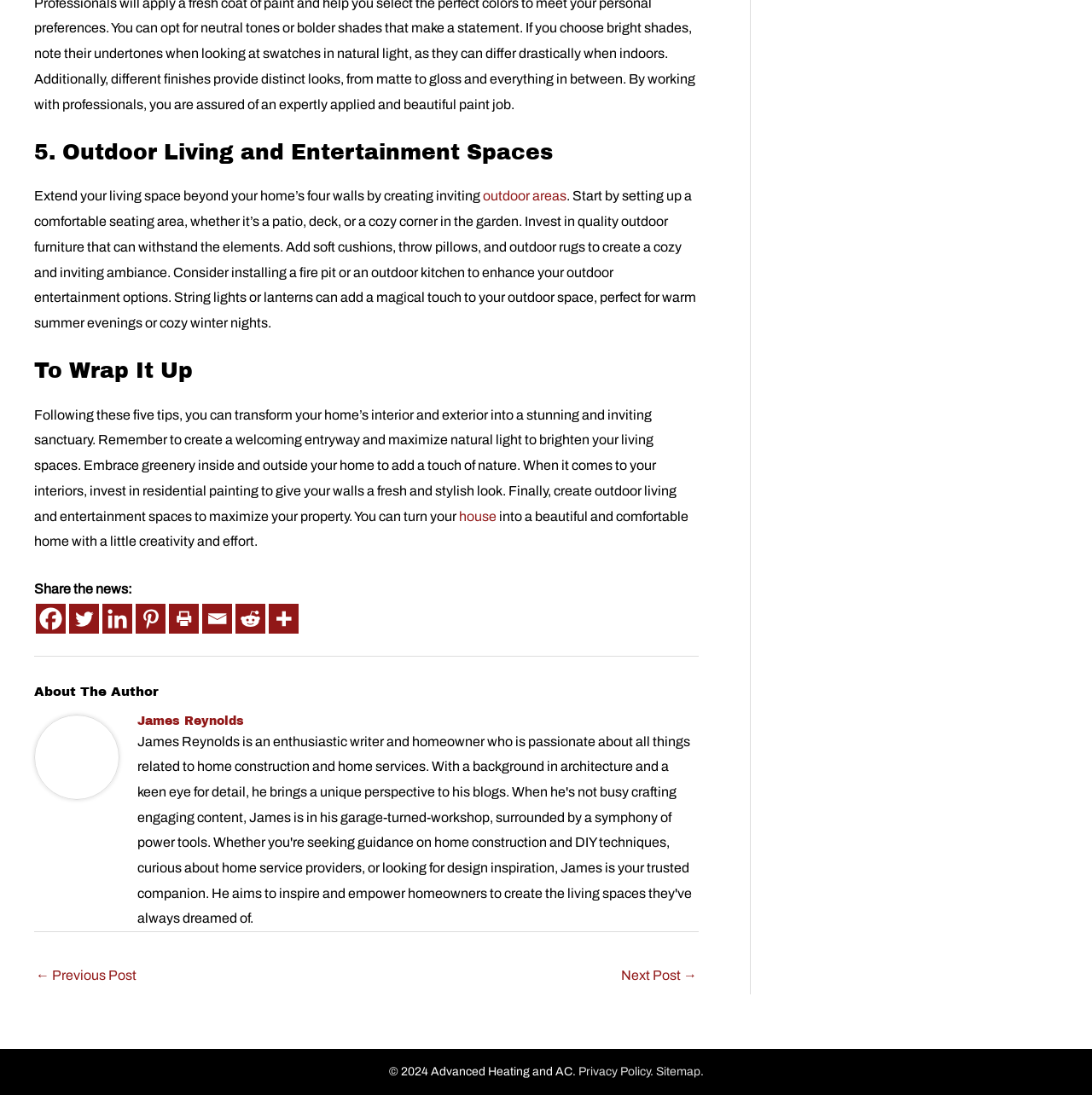Find the bounding box coordinates corresponding to the UI element with the description: "outdoor areas". The coordinates should be formatted as [left, top, right, bottom], with values as floats between 0 and 1.

[0.442, 0.172, 0.519, 0.186]